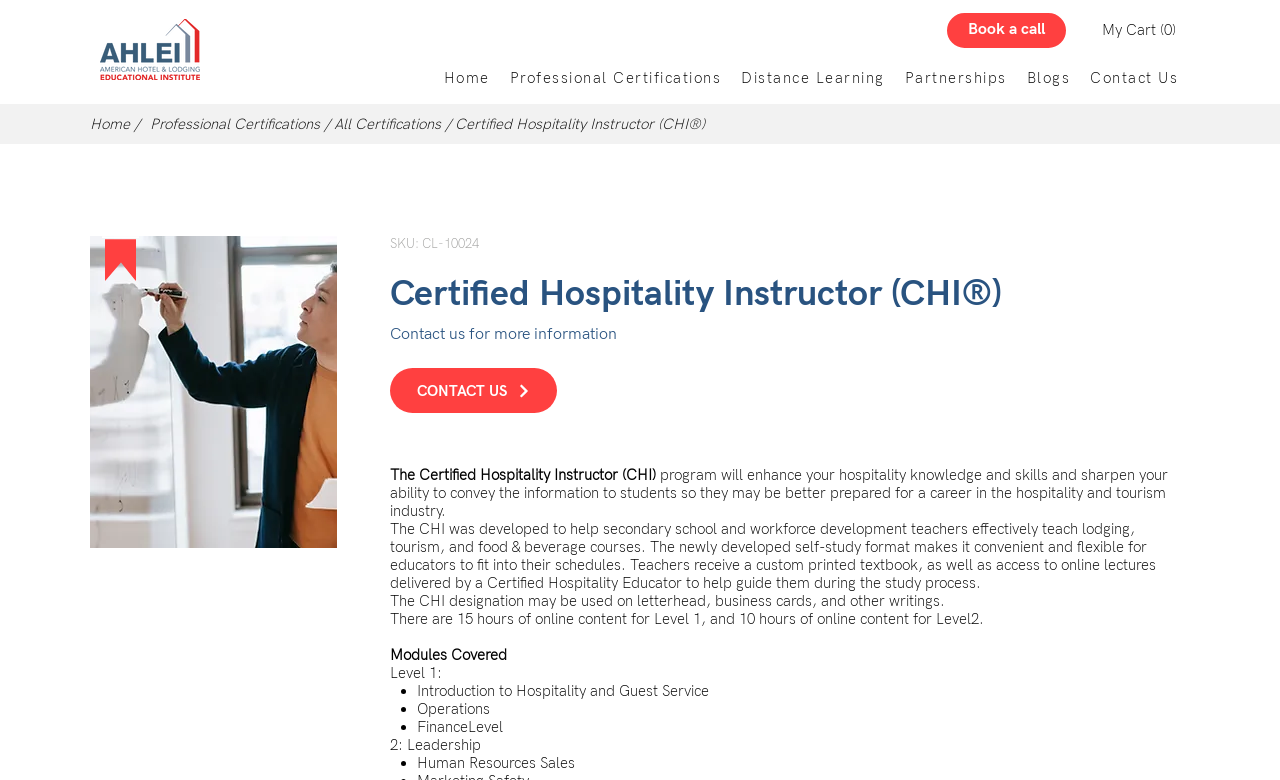Find the bounding box coordinates for the area that should be clicked to accomplish the instruction: "Book a call".

[0.74, 0.017, 0.833, 0.062]